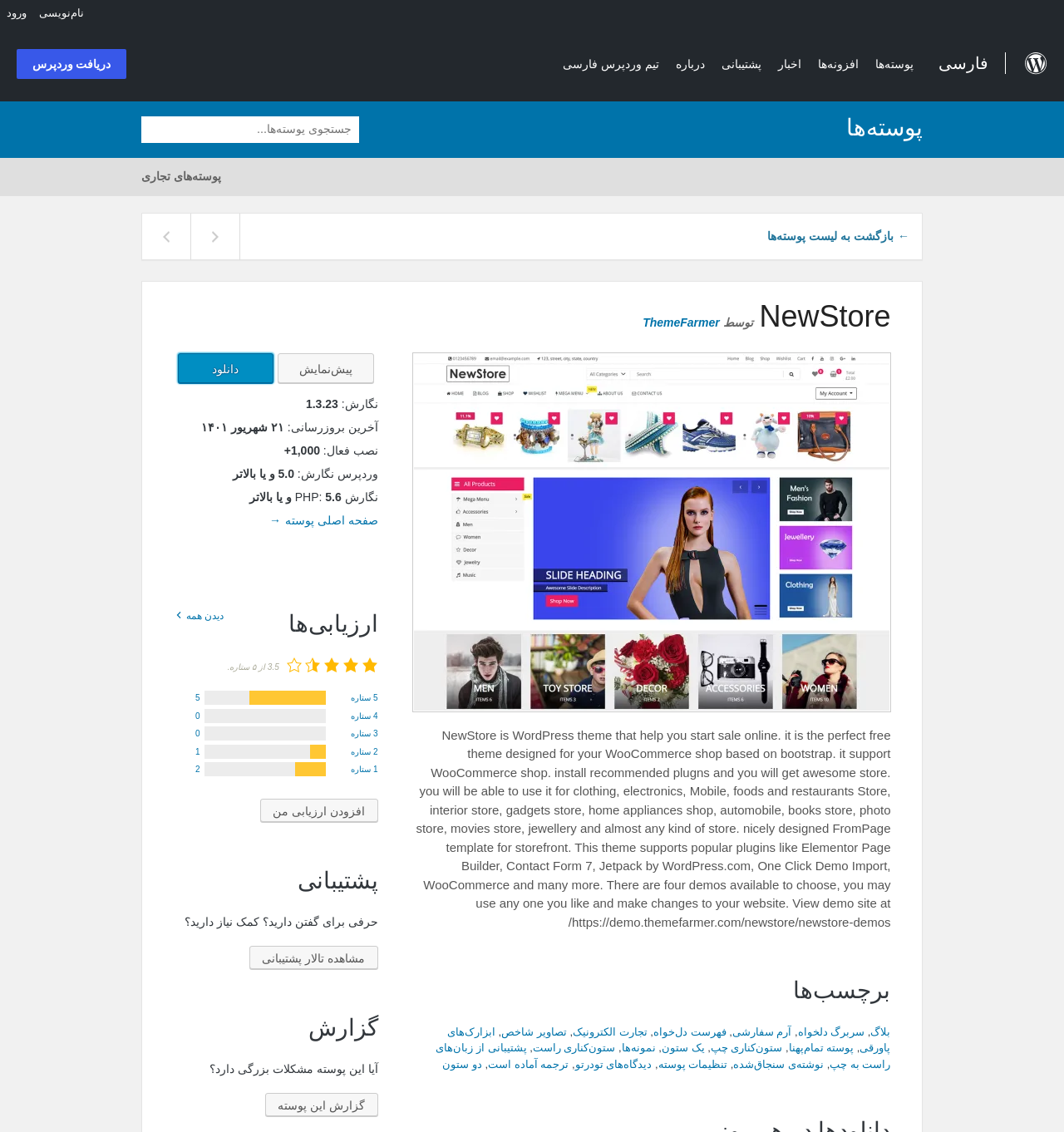What is the minimum PHP version required for this theme?
Please provide a full and detailed response to the question.

The minimum PHP version required for this theme can be found in the section that lists the theme's requirements, which mentions that 'نگارش PHP: 5.6 و یا بالاتر' is required.